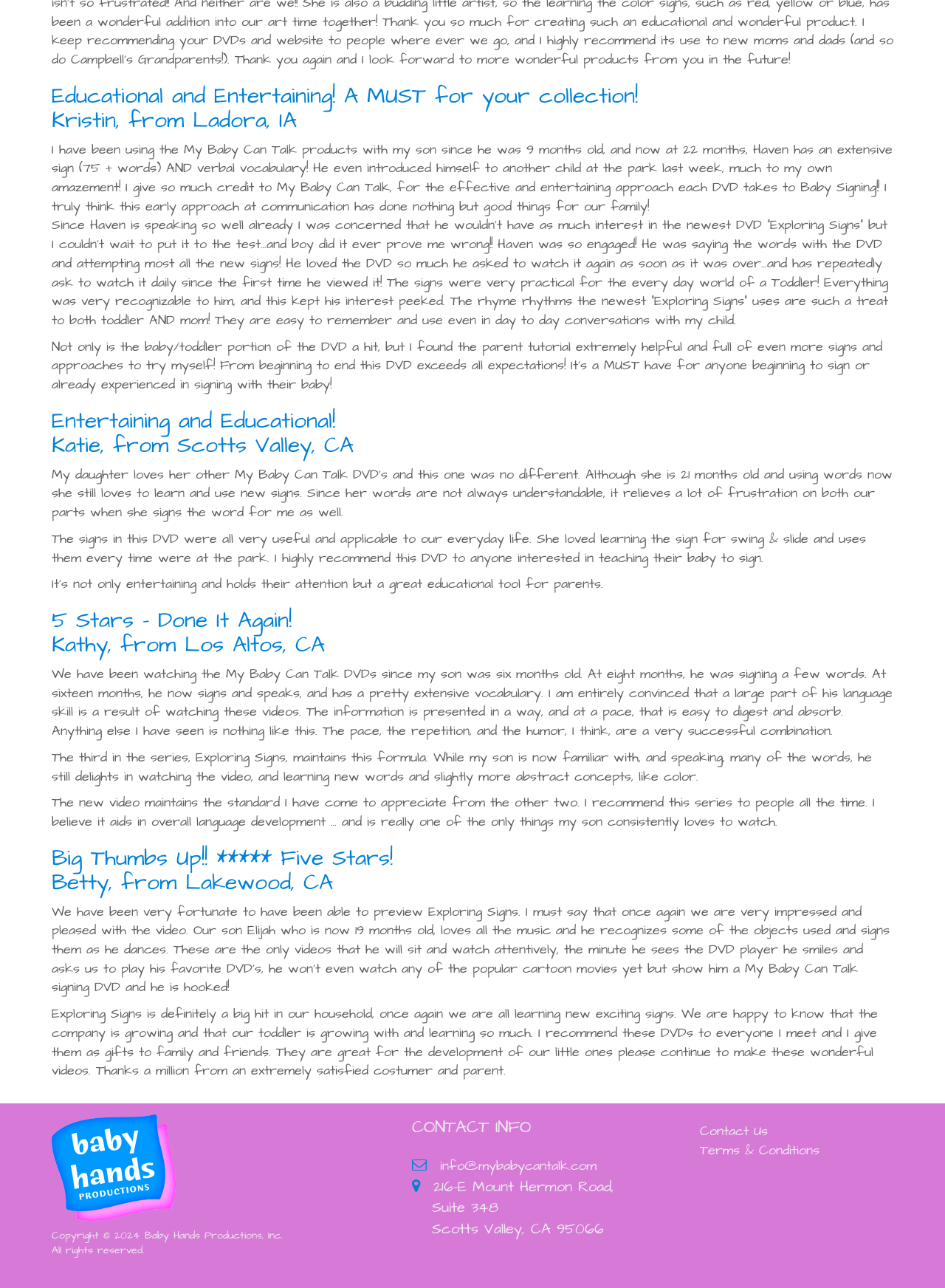Review the image closely and give a comprehensive answer to the question: What is the main topic of this webpage?

Based on the content of the webpage, which includes multiple testimonials from parents about their experience with teaching their babies sign language, I infer that the main topic of this webpage is baby sign language.